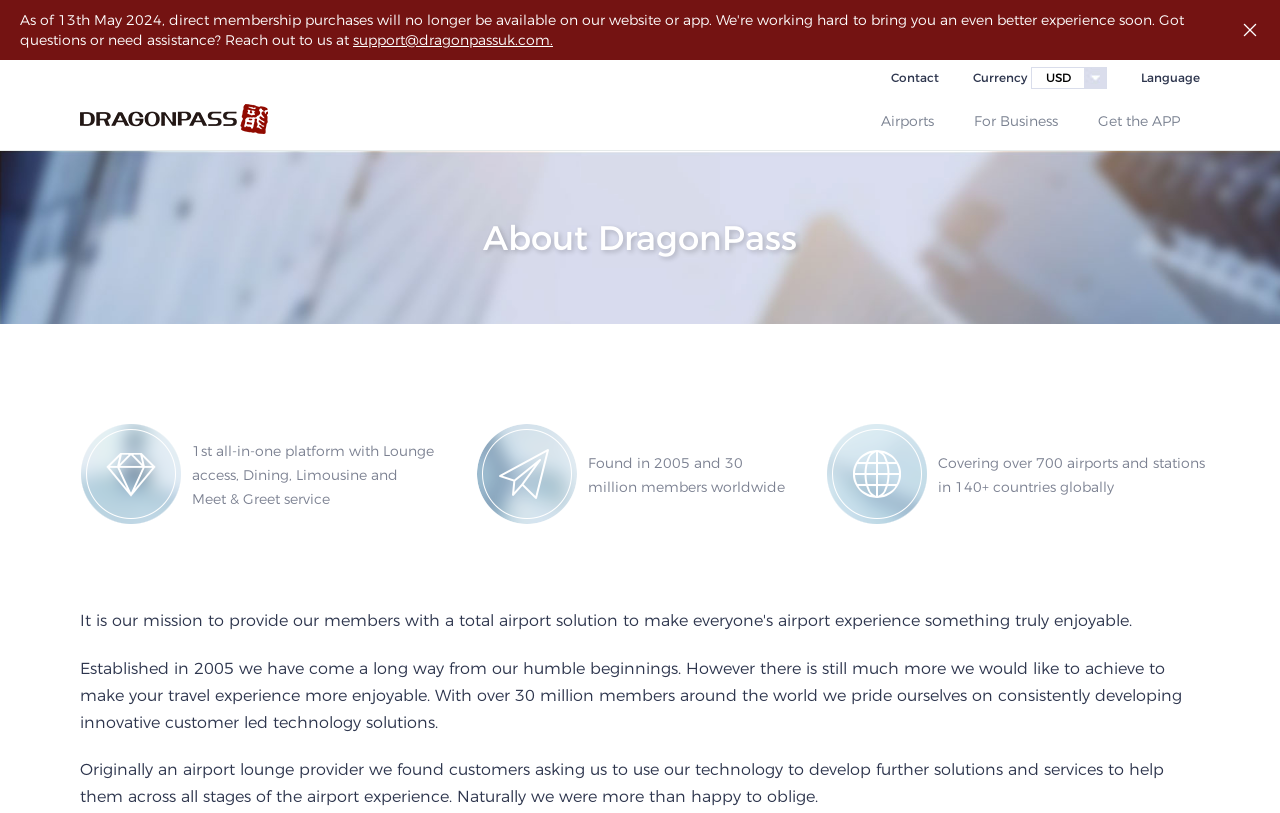Extract the bounding box of the UI element described as: "September 2015 (1) 1 post".

None